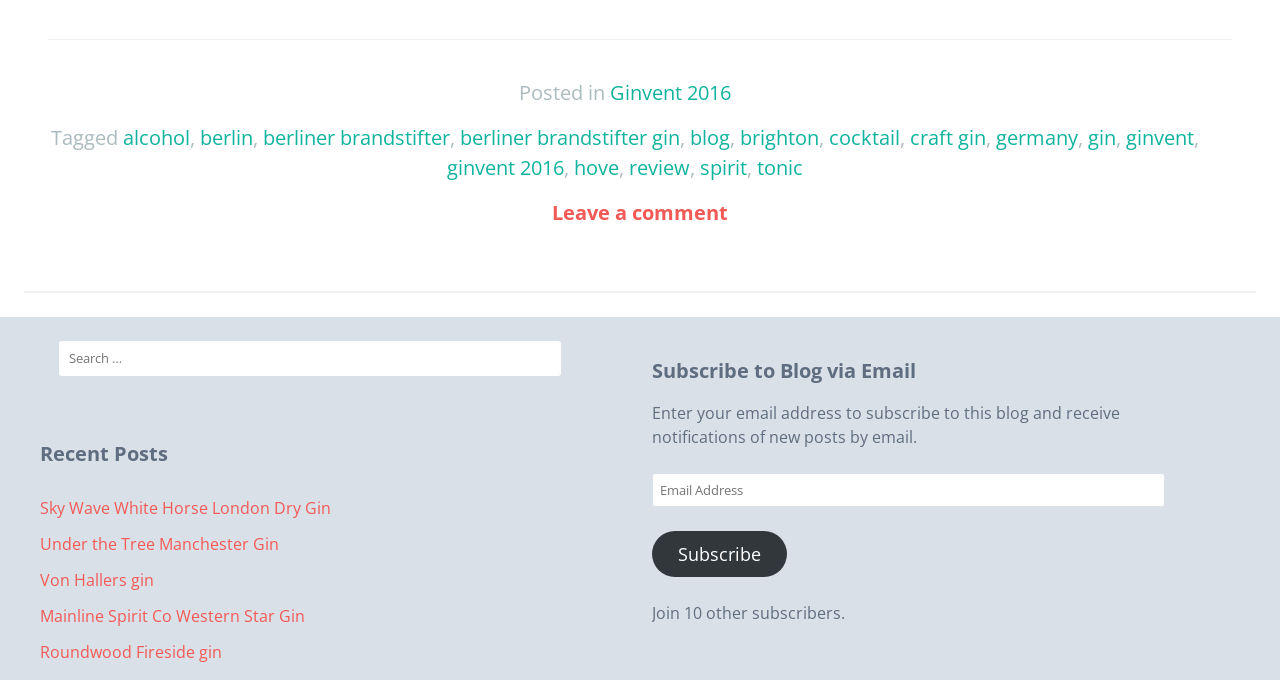Determine the bounding box coordinates of the clickable element necessary to fulfill the instruction: "Read the recent post about Sky Wave White Horse London Dry Gin". Provide the coordinates as four float numbers within the 0 to 1 range, i.e., [left, top, right, bottom].

[0.031, 0.731, 0.259, 0.763]